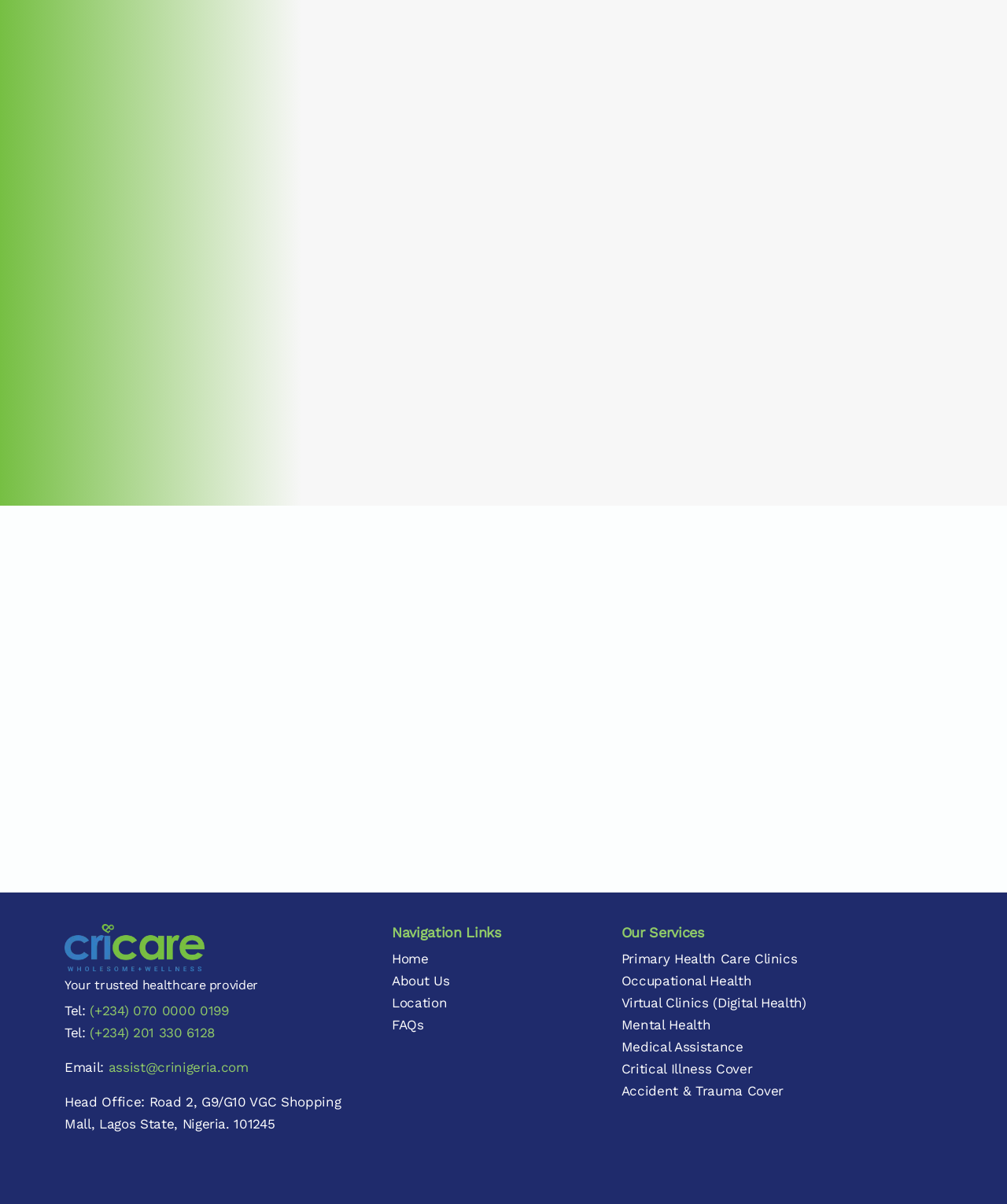Locate the bounding box coordinates of the element that should be clicked to fulfill the instruction: "Call the office".

[0.089, 0.833, 0.227, 0.846]